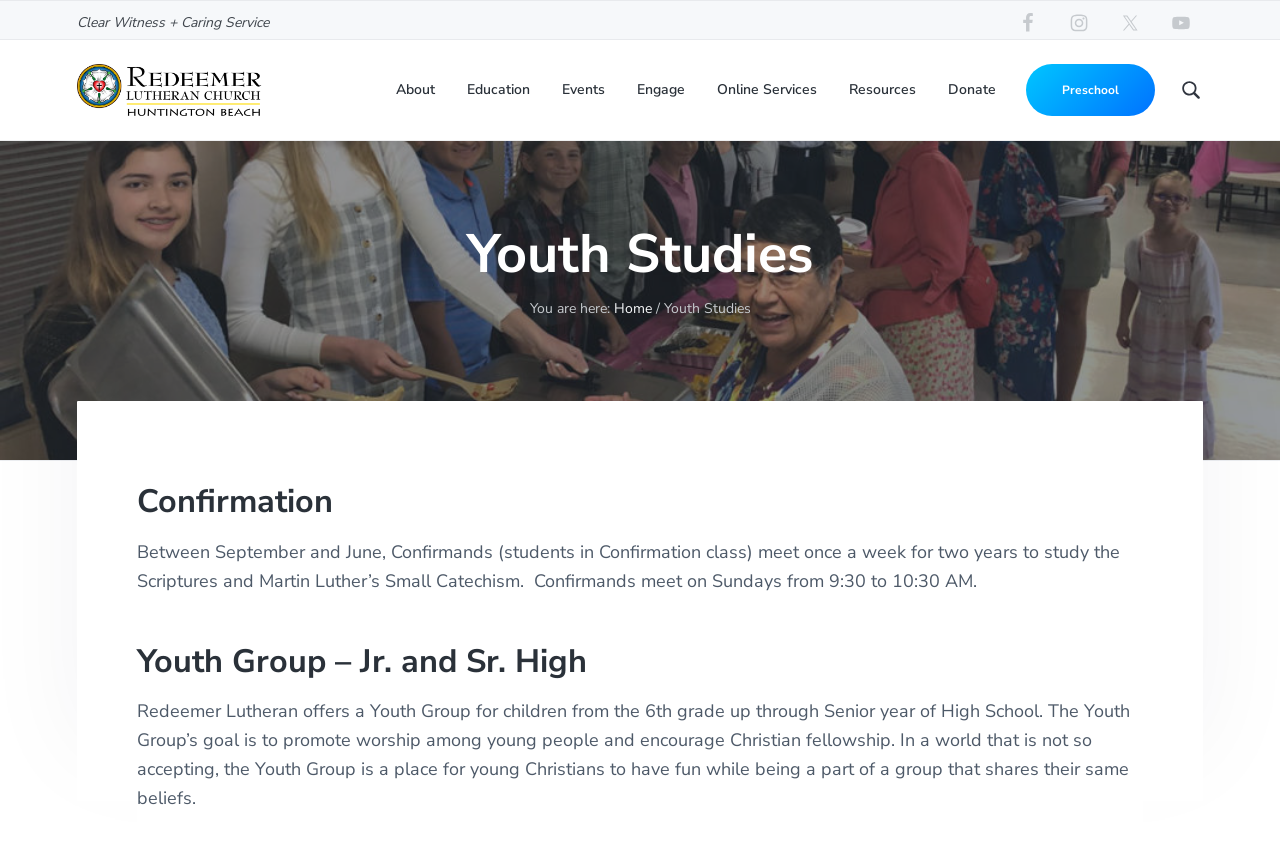Find the bounding box coordinates of the element you need to click on to perform this action: 'Browse categories'. The coordinates should be represented by four float values between 0 and 1, in the format [left, top, right, bottom].

None